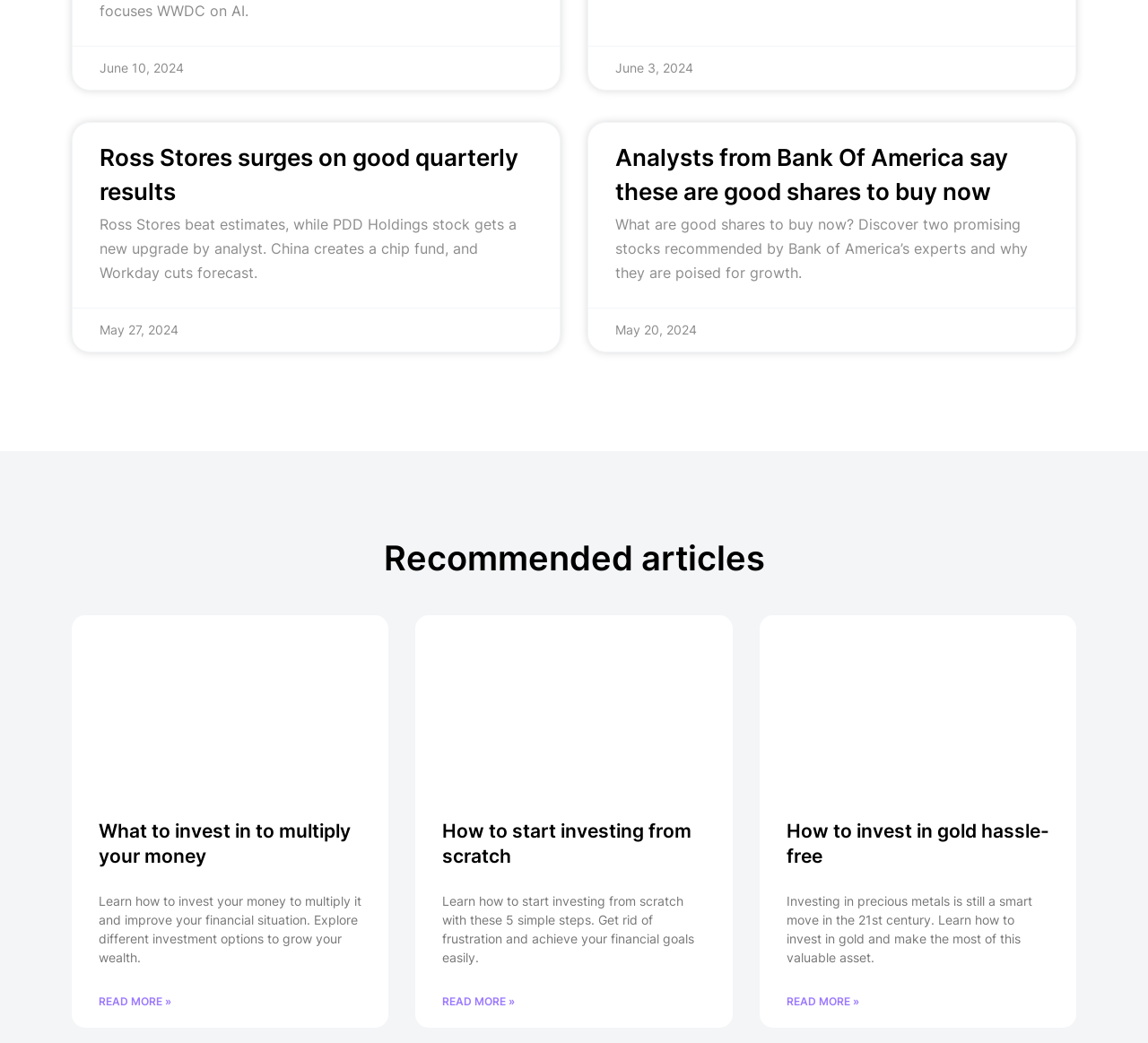Analyze the image and deliver a detailed answer to the question: What is the title of the second article?

The second article is located at the top-right of the webpage, and its title is specified as 'Analysts from Bank Of America say these are good shares to buy now'.